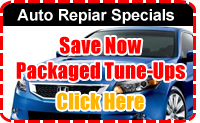What is the purpose of the advertisement?
Answer the question with a detailed explanation, including all necessary information.

The advertisement is visually appealing, with an eye-catching black banner and bold red border, and it urges viewers to take action with phrases like 'Save Now' and 'Click Here', which suggests that the purpose of the advertisement is to attract customers looking for cost-effective solutions for their vehicle maintenance needs.